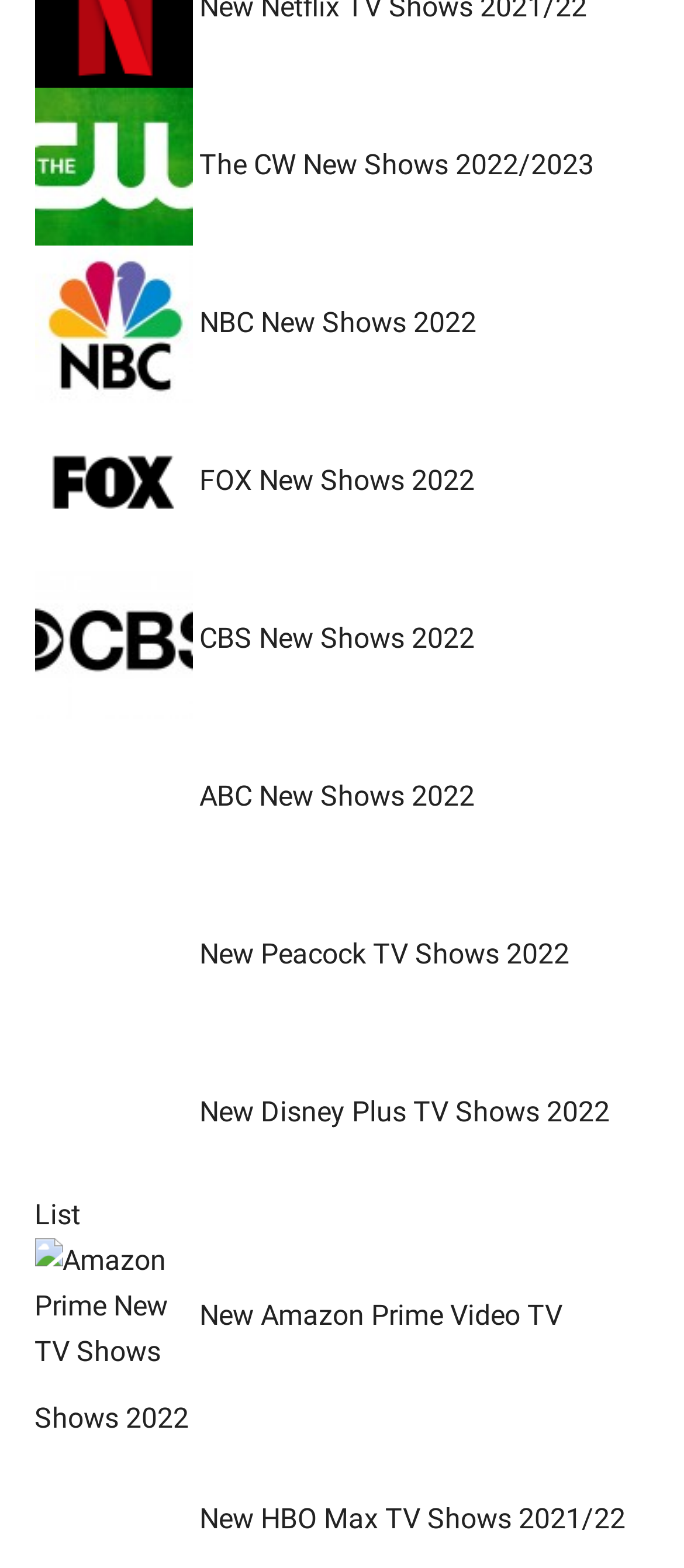How many streaming services are listed?
Please elaborate on the answer to the question with detailed information.

I counted the number of streaming services listed on the webpage, which are Peacock TV, Disney Plus, and Amazon Prime Video.